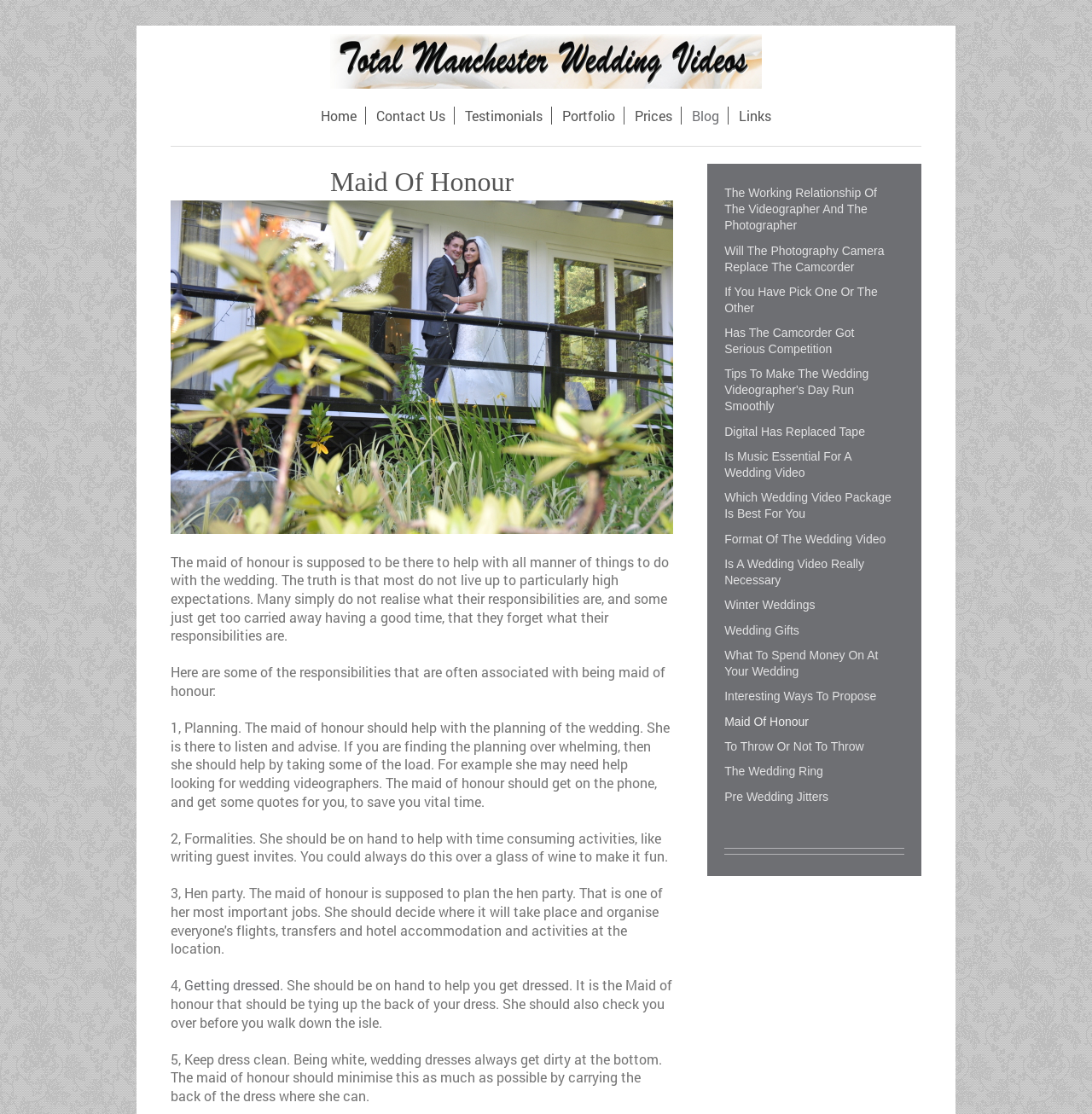Determine the bounding box coordinates of the clickable region to carry out the instruction: "Click on the 'Getting dressed' link".

[0.169, 0.876, 0.256, 0.892]